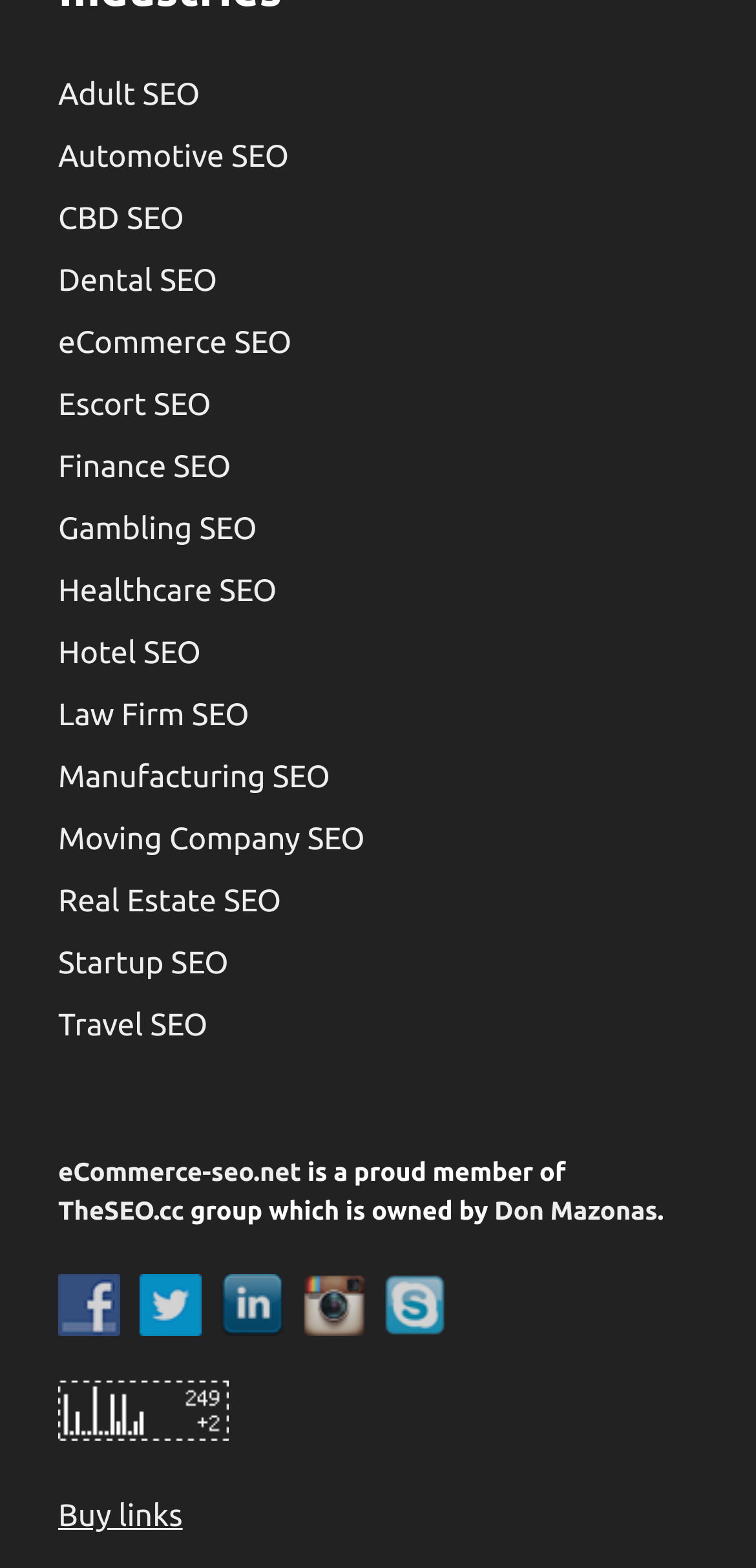Could you locate the bounding box coordinates for the section that should be clicked to accomplish this task: "Buy links".

[0.077, 0.956, 0.242, 0.978]